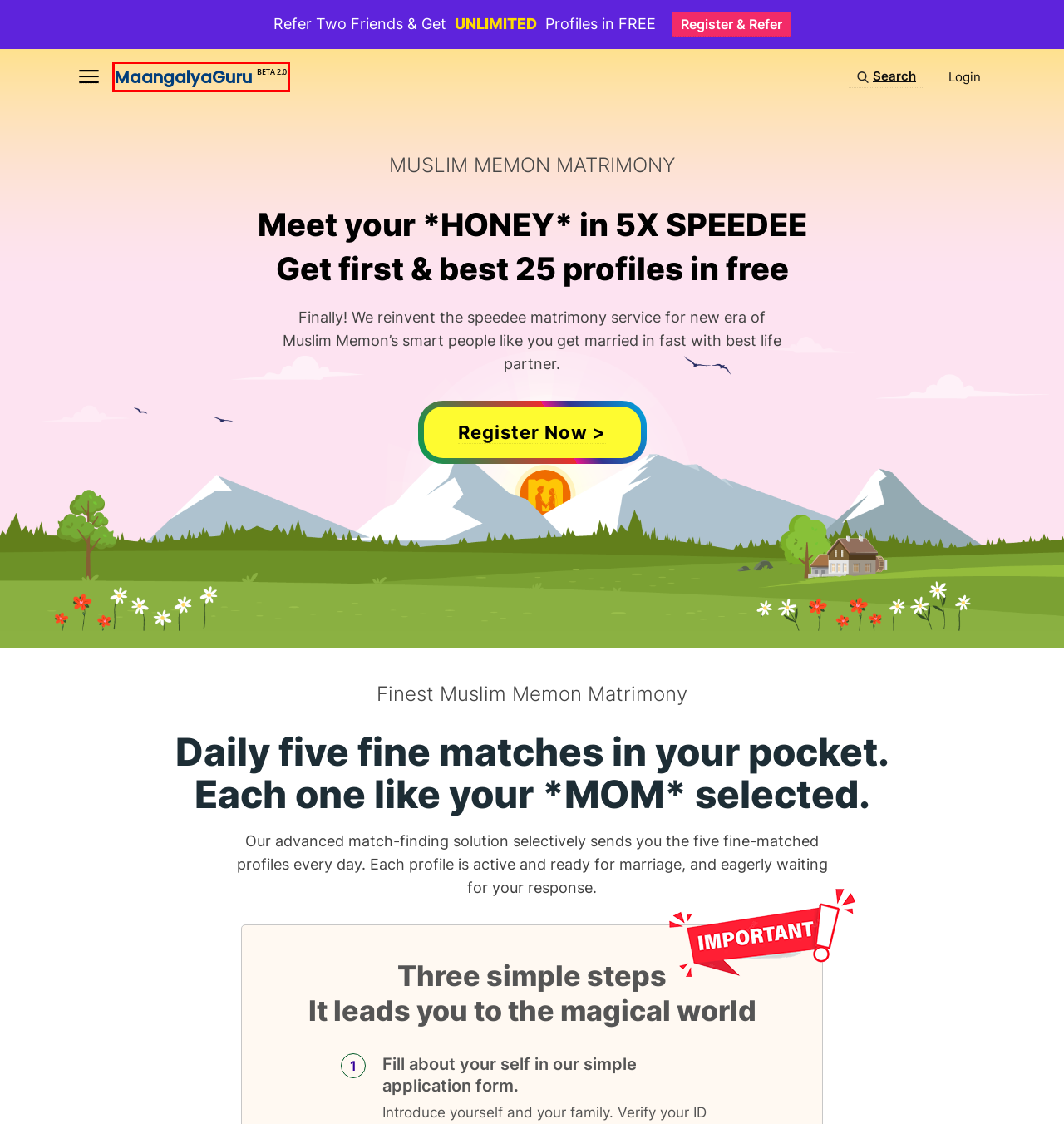Review the screenshot of a webpage which includes a red bounding box around an element. Select the description that best fits the new webpage once the element in the bounding box is clicked. Here are the candidates:
A. MaangalyaGuru
B. FREE! 25 MOM-LIKED PROFILES | Telugu Matrimony
C. FREE! 25 MOM-LIKED PROFILES | Christian Matrimony
D. FREE! 25 MOM-LIKED PROFILES | Bengali Matrimony
E. MaangalyaGuru – Get Profiles Like Your *MOM* Selected
F. MaangalyaGuru - India's No.1 “SPEEDEE” Matrimony. Get 10 FREE Profile Contacts, Register Now
G. FREE! 25 MOM-LIKED PROFILES | Oriya Matrimony
H. maangalyaguru

E